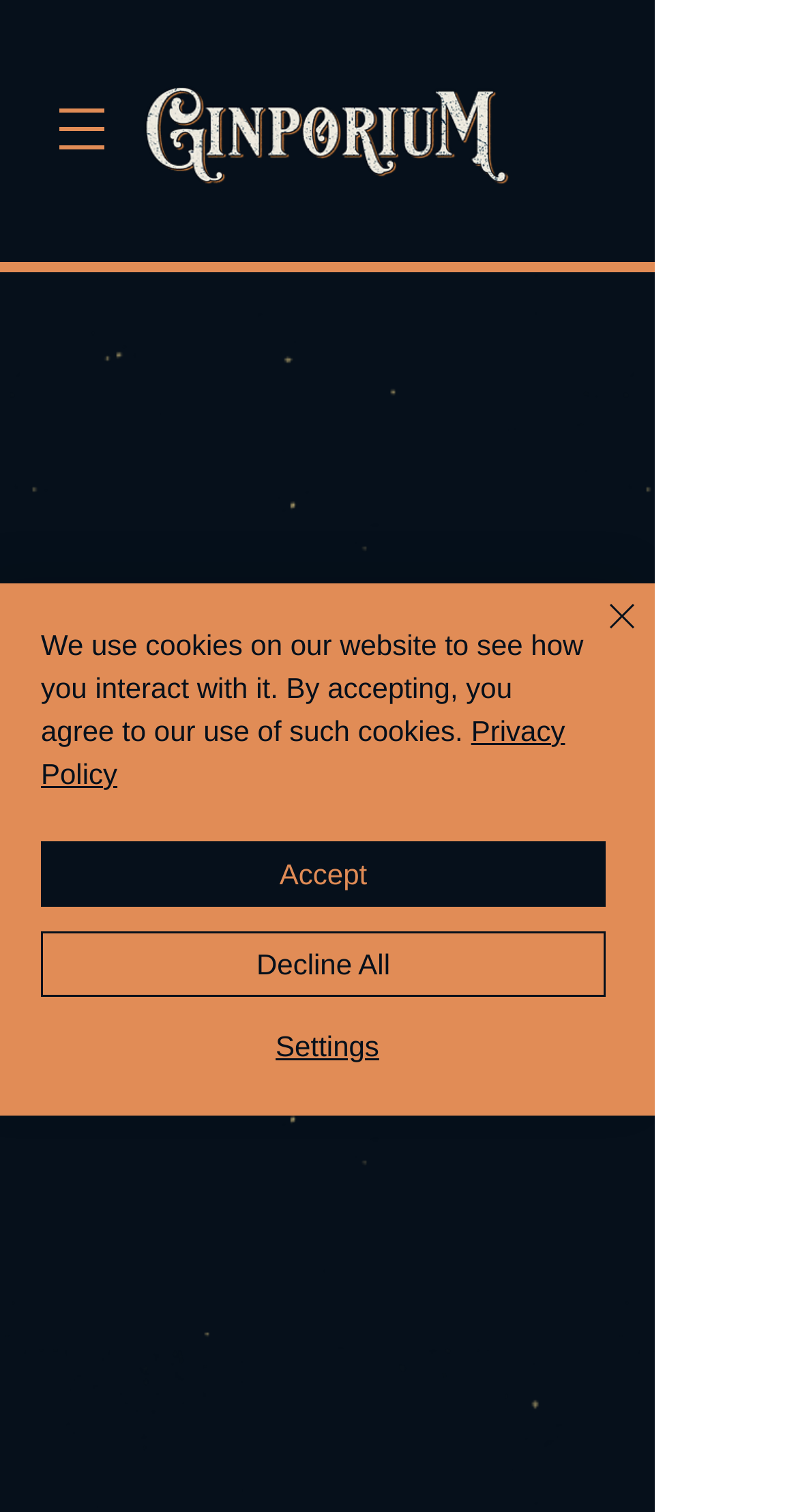What is the name of the gin?
Give a single word or phrase answer based on the content of the image.

Essex Rhubarb & Vanilla Gin